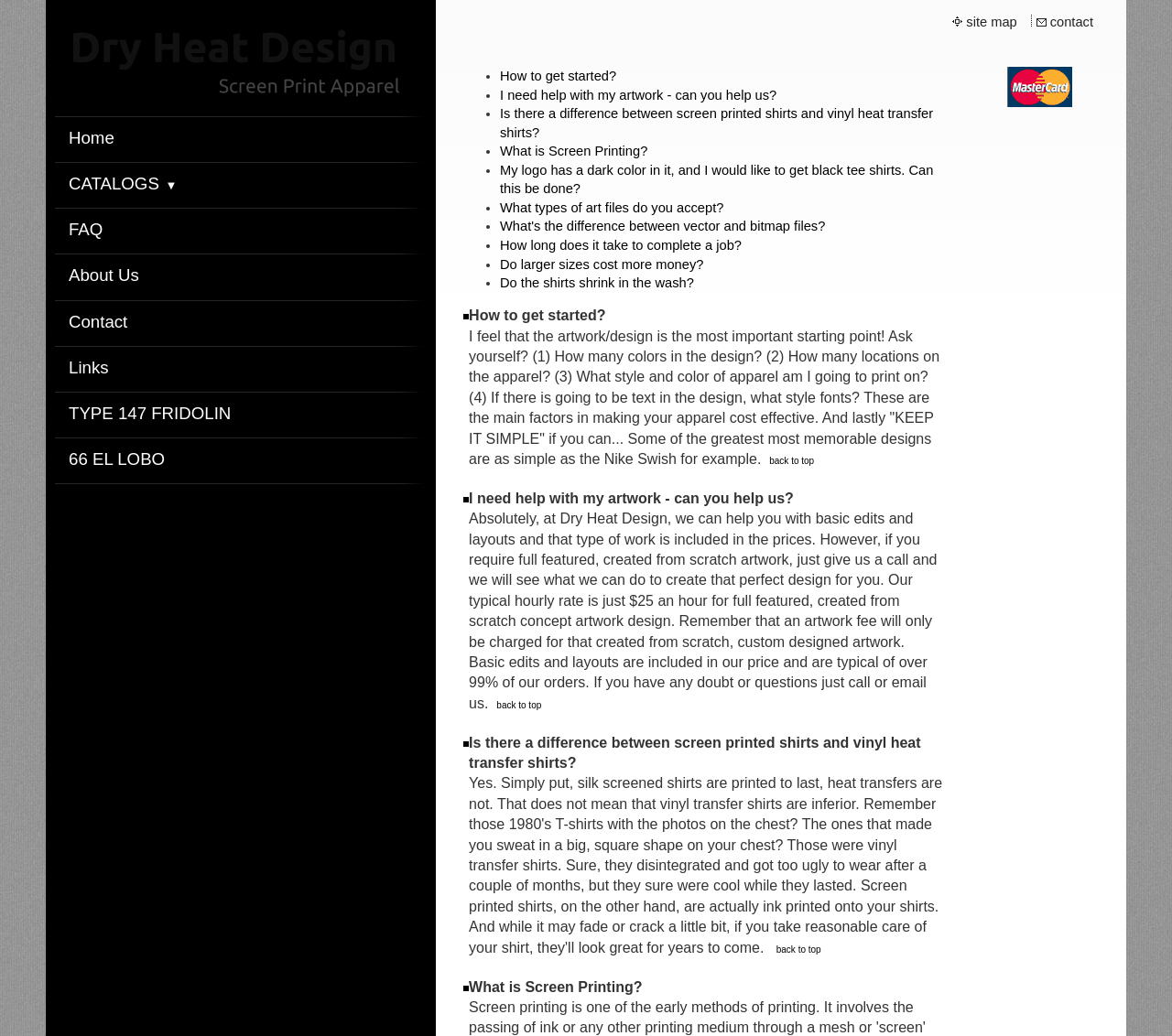Identify the bounding box coordinates of the part that should be clicked to carry out this instruction: "click on the 'How to get started?' link".

[0.427, 0.066, 0.526, 0.081]